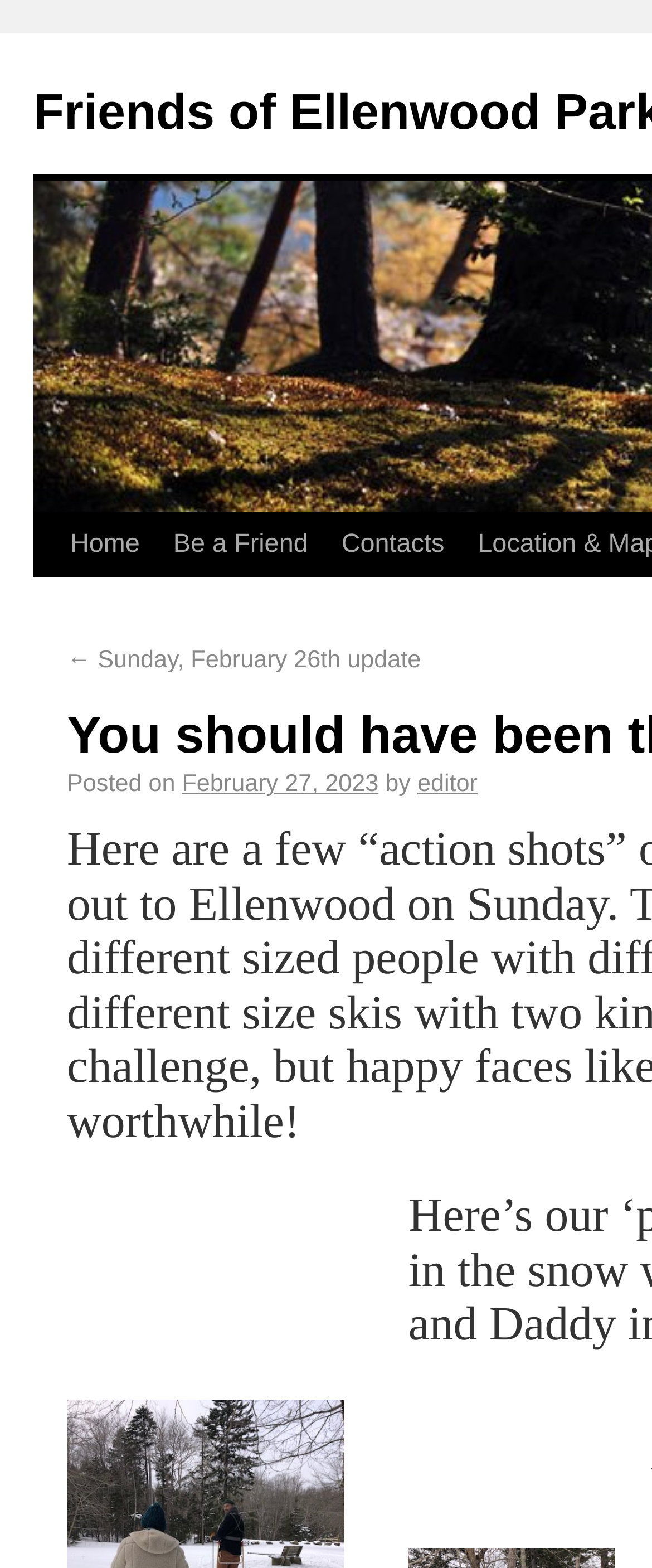Please give a short response to the question using one word or a phrase:
What are the main navigation links?

Home, Be a Friend, Contacts